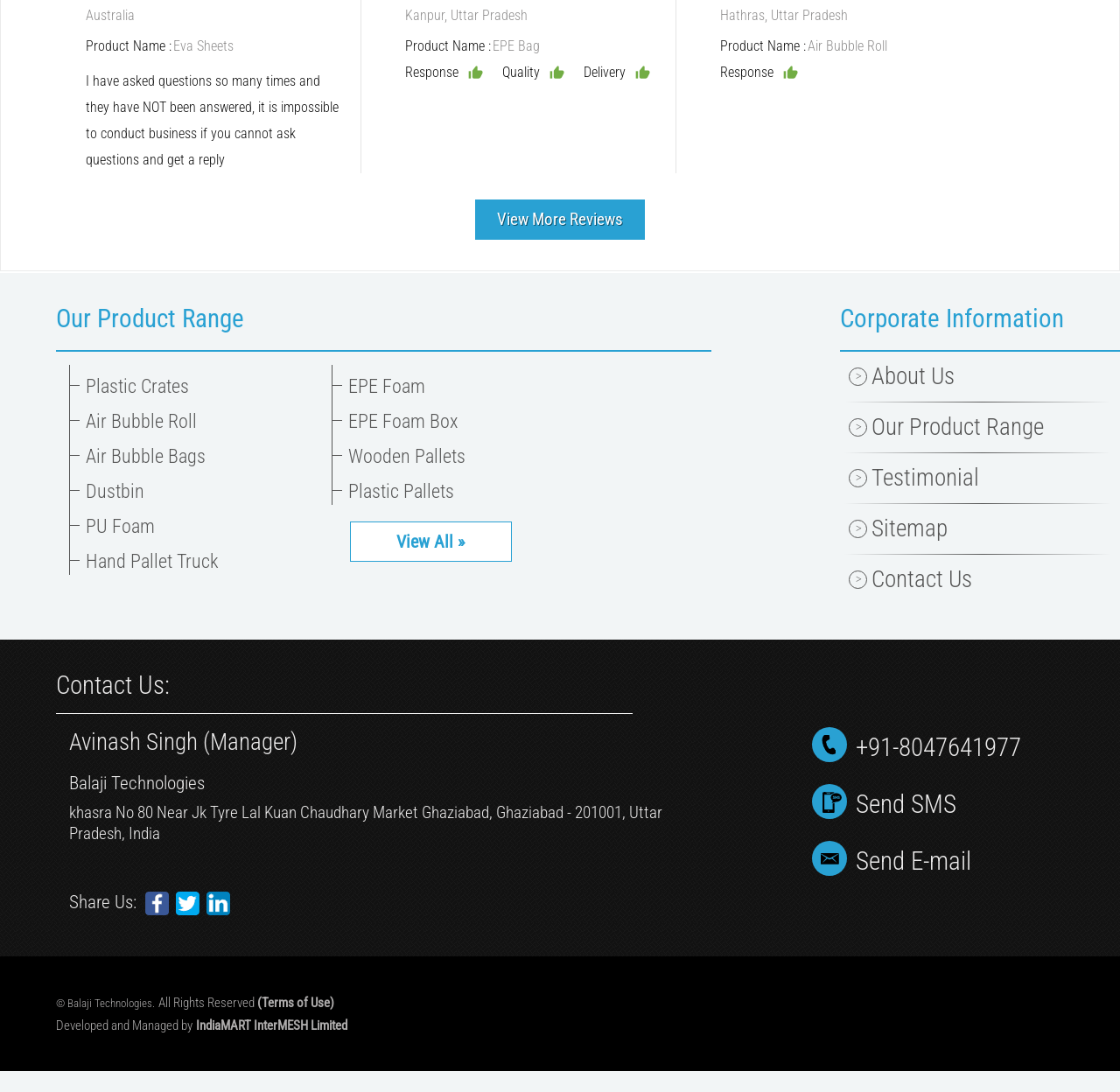What is the country mentioned on the webpage?
Give a one-word or short-phrase answer derived from the screenshot.

Australia